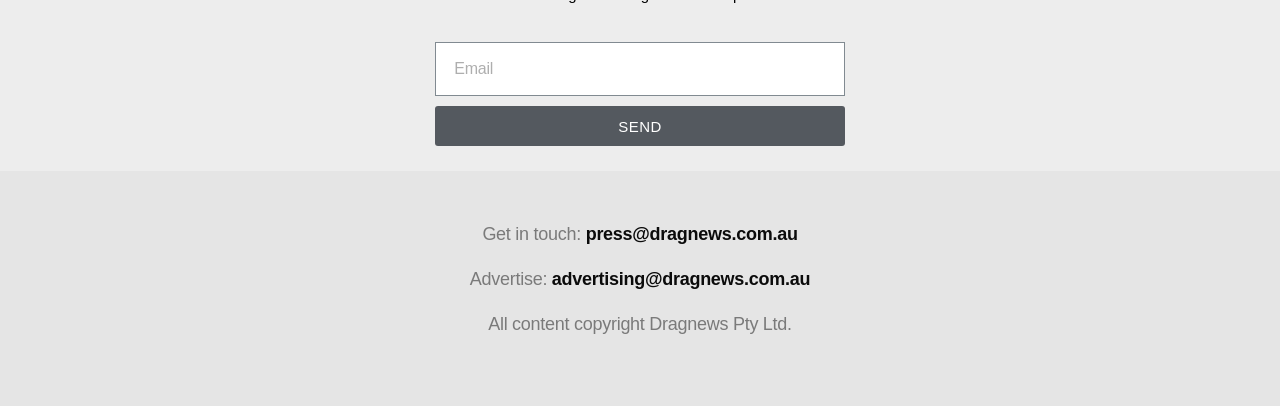What is the email address for advertising?
From the image, respond using a single word or phrase.

advertising@dragnews.com.au